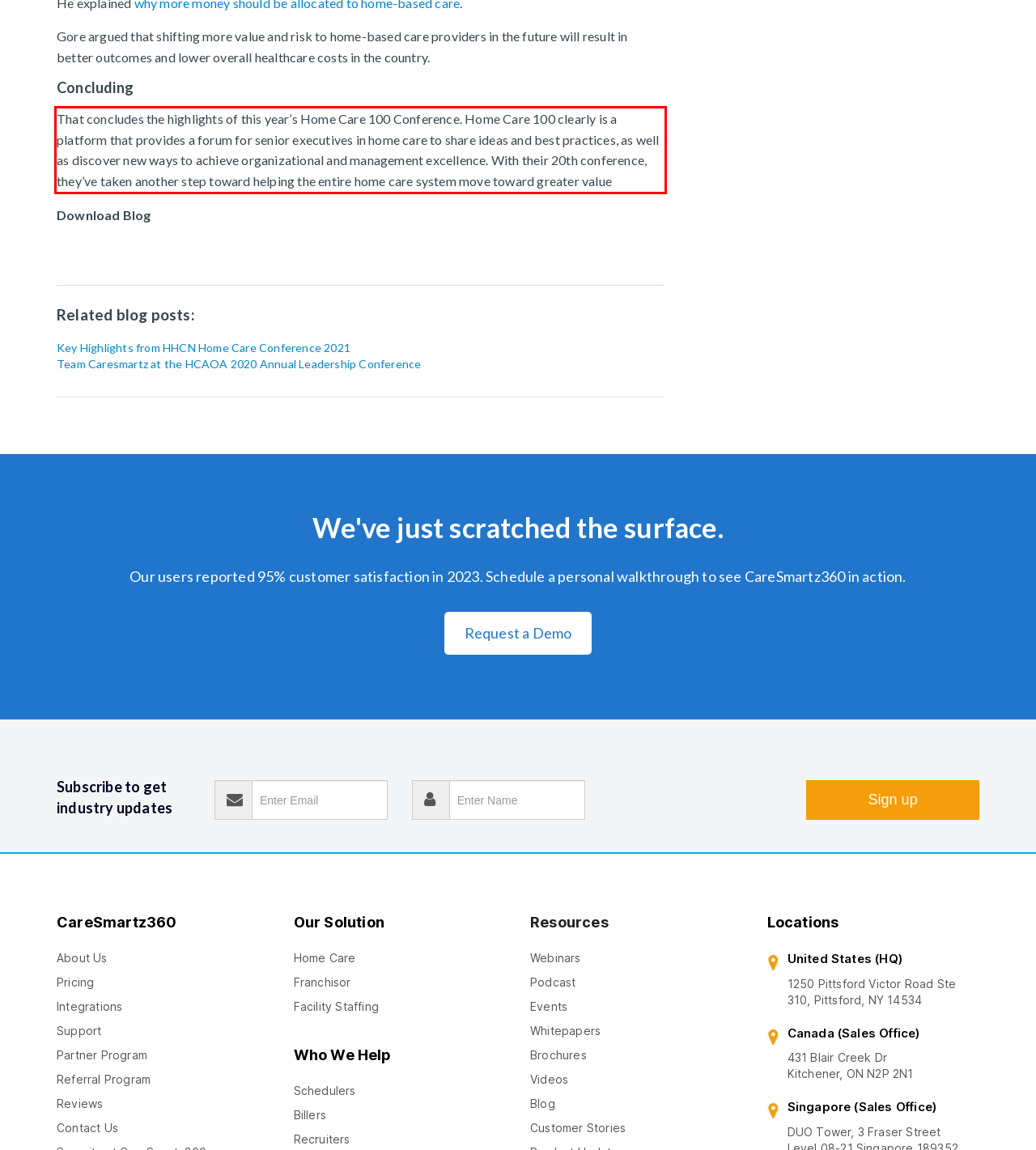Given a webpage screenshot with a red bounding box, perform OCR to read and deliver the text enclosed by the red bounding box.

That concludes the highlights of this year’s Home Care 100 Conference. Home Care 100 clearly is a platform that provides a forum for senior executives in home care to share ideas and best practices, as well as discover new ways to achieve organizational and management excellence. With their 20th conference, they’ve taken another step toward helping the entire home care system move toward greater value